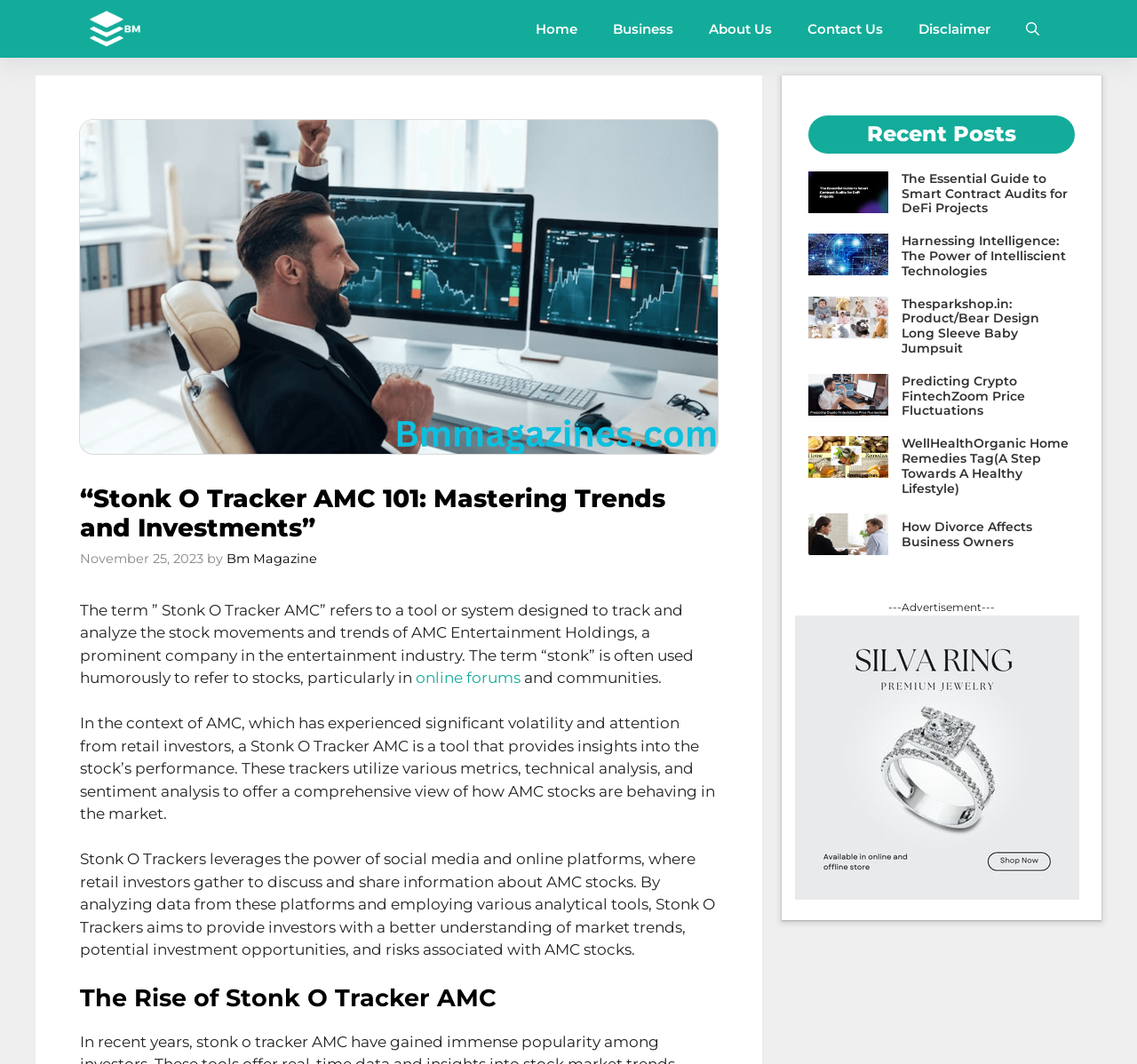What is the primary heading on this webpage?

“Stonk O Tracker AMC 101: Mastering Trends and Investments”